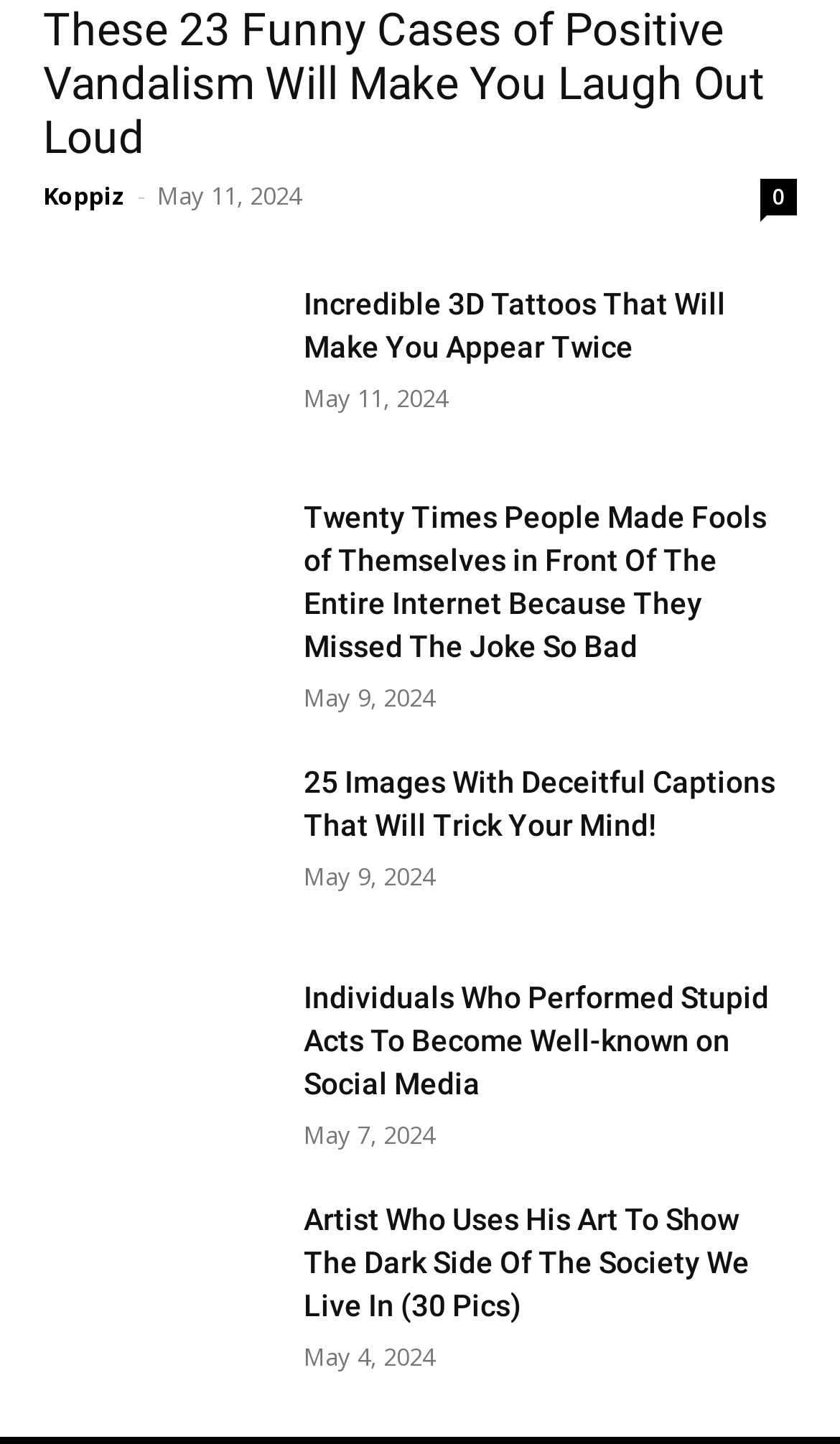What is the title of the second article?
Using the screenshot, give a one-word or short phrase answer.

Incredible 3D Tattoos That Will Make You Appear Twice